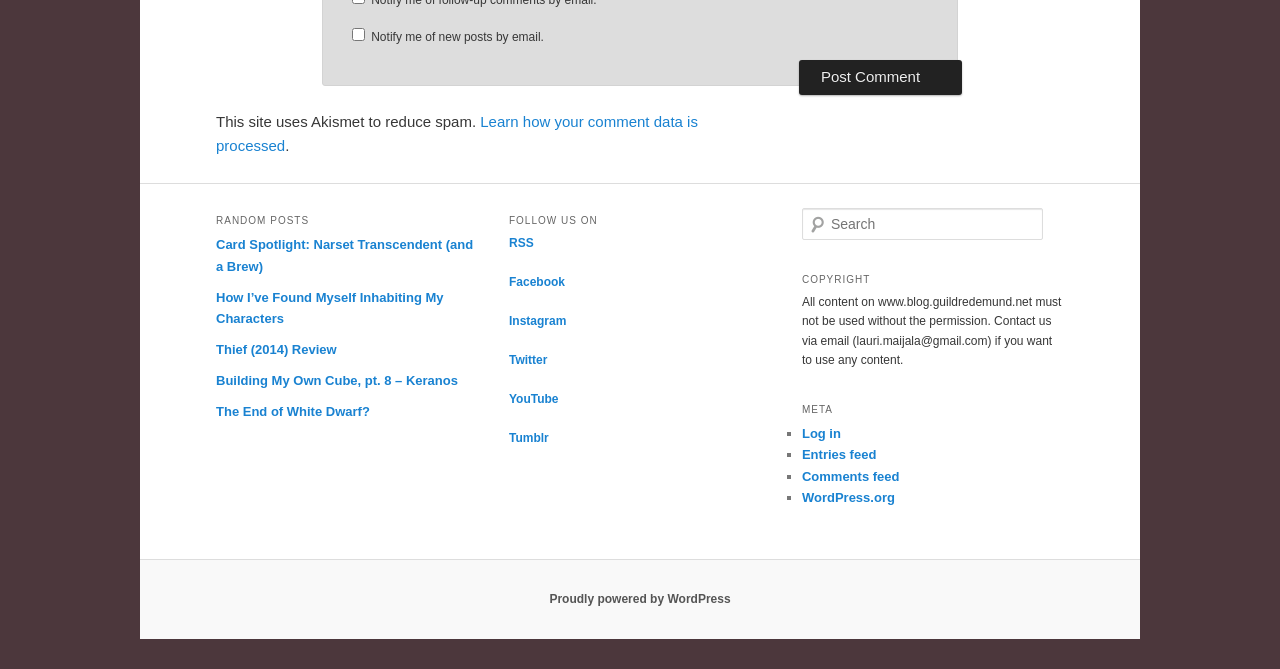How can I follow the website on social media?
Please describe in detail the information shown in the image to answer the question.

The webpage has a section titled 'FOLLOW US ON' that contains links to the website's social media profiles, including Facebook, Instagram, Twitter, YouTube, and Tumblr. These links allow users to follow the website on their preferred social media platforms.